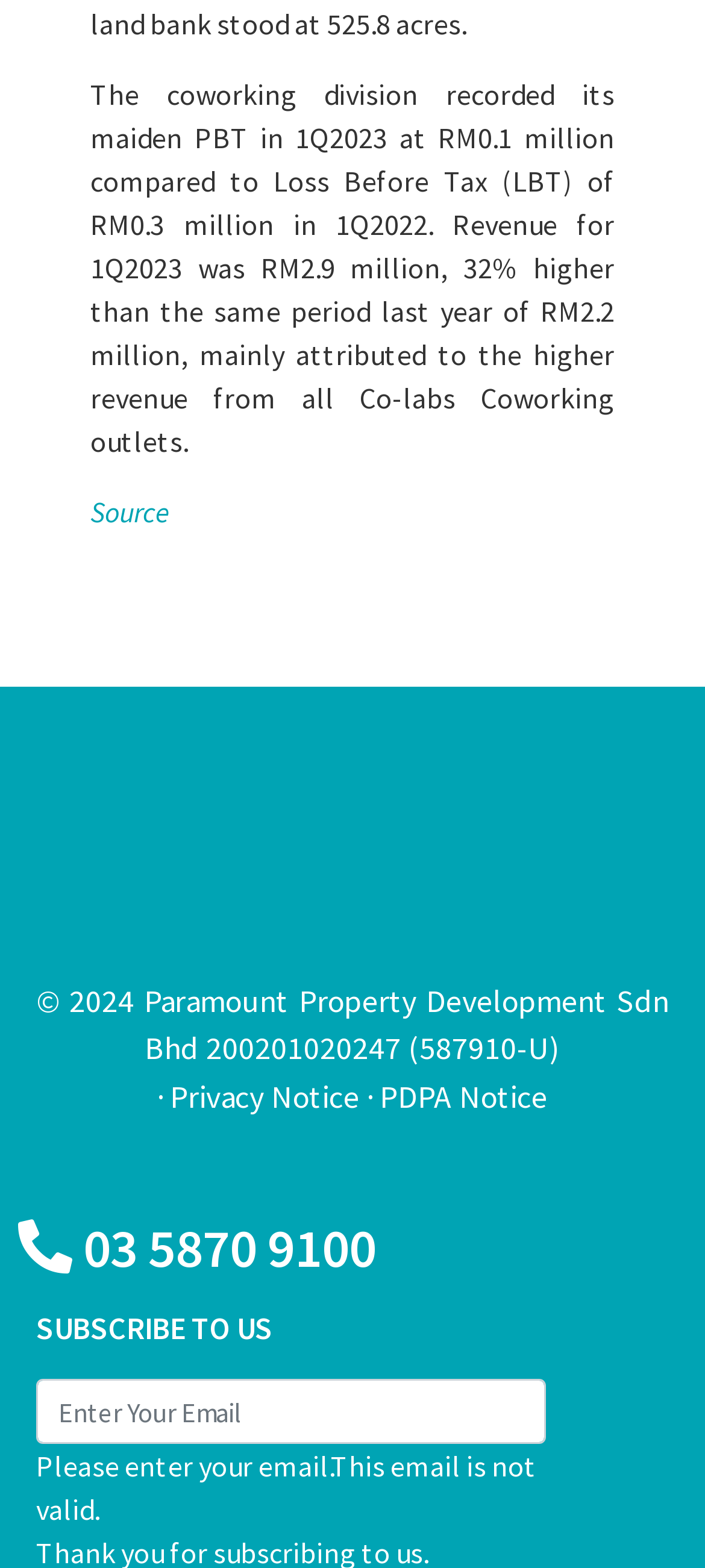Please examine the image and answer the question with a detailed explanation:
What is the revenue of coworking division in 1Q2023?

The answer can be found in the first StaticText element, which states 'Revenue for 1Q2023 was RM2.9 million, 32% higher than the same period last year of RM2.2 million, mainly attributed to the higher revenue from all Co-labs Coworking outlets.'